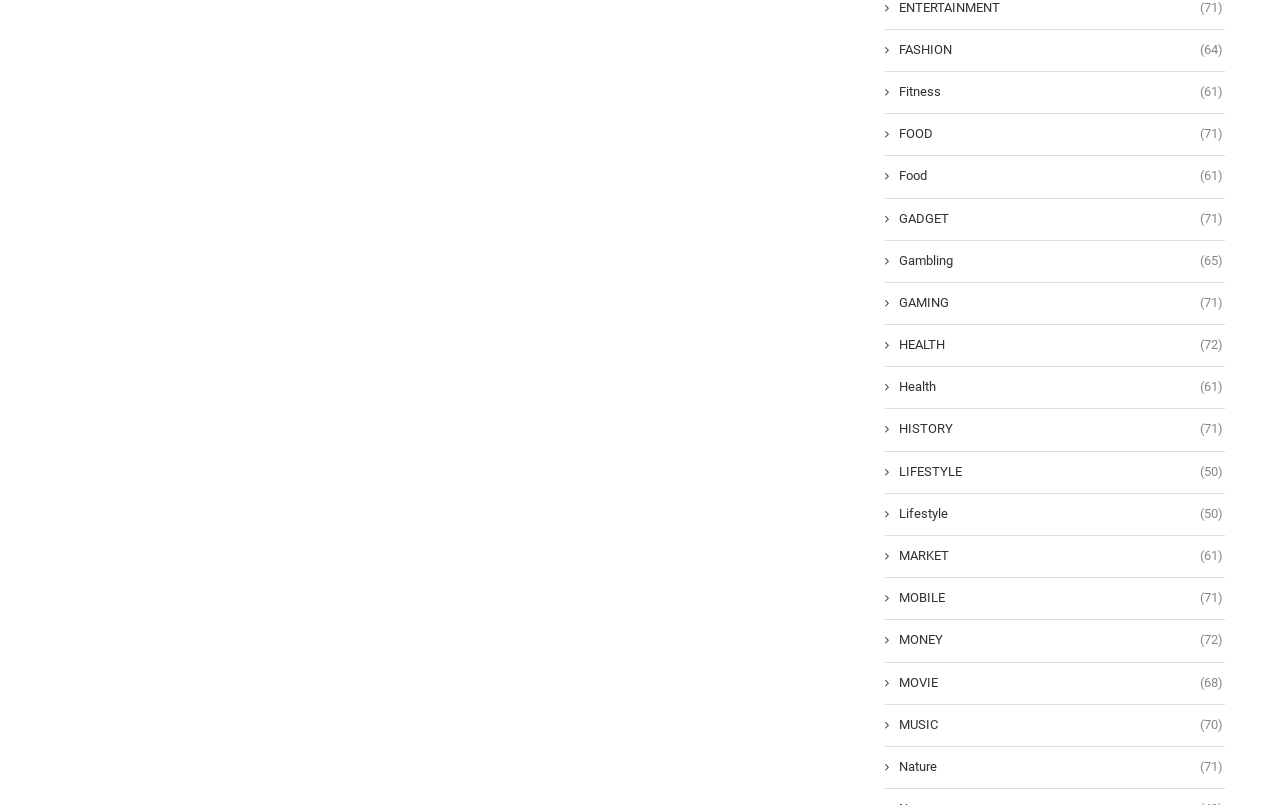Locate the bounding box coordinates of the clickable region to complete the following instruction: "Browse FITNESS."

[0.691, 0.103, 0.955, 0.126]